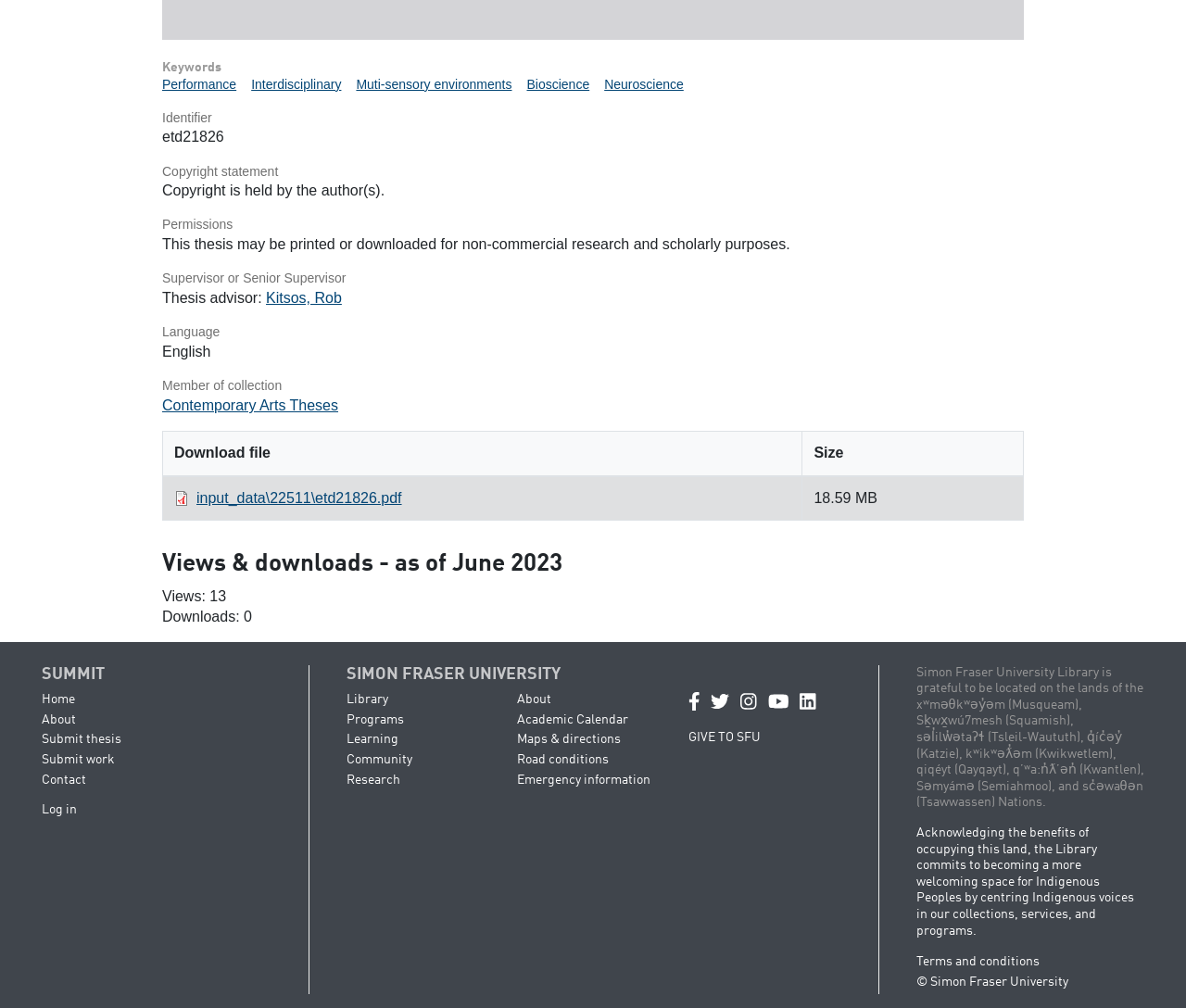Please reply to the following question with a single word or a short phrase:
What is the language of the thesis?

English